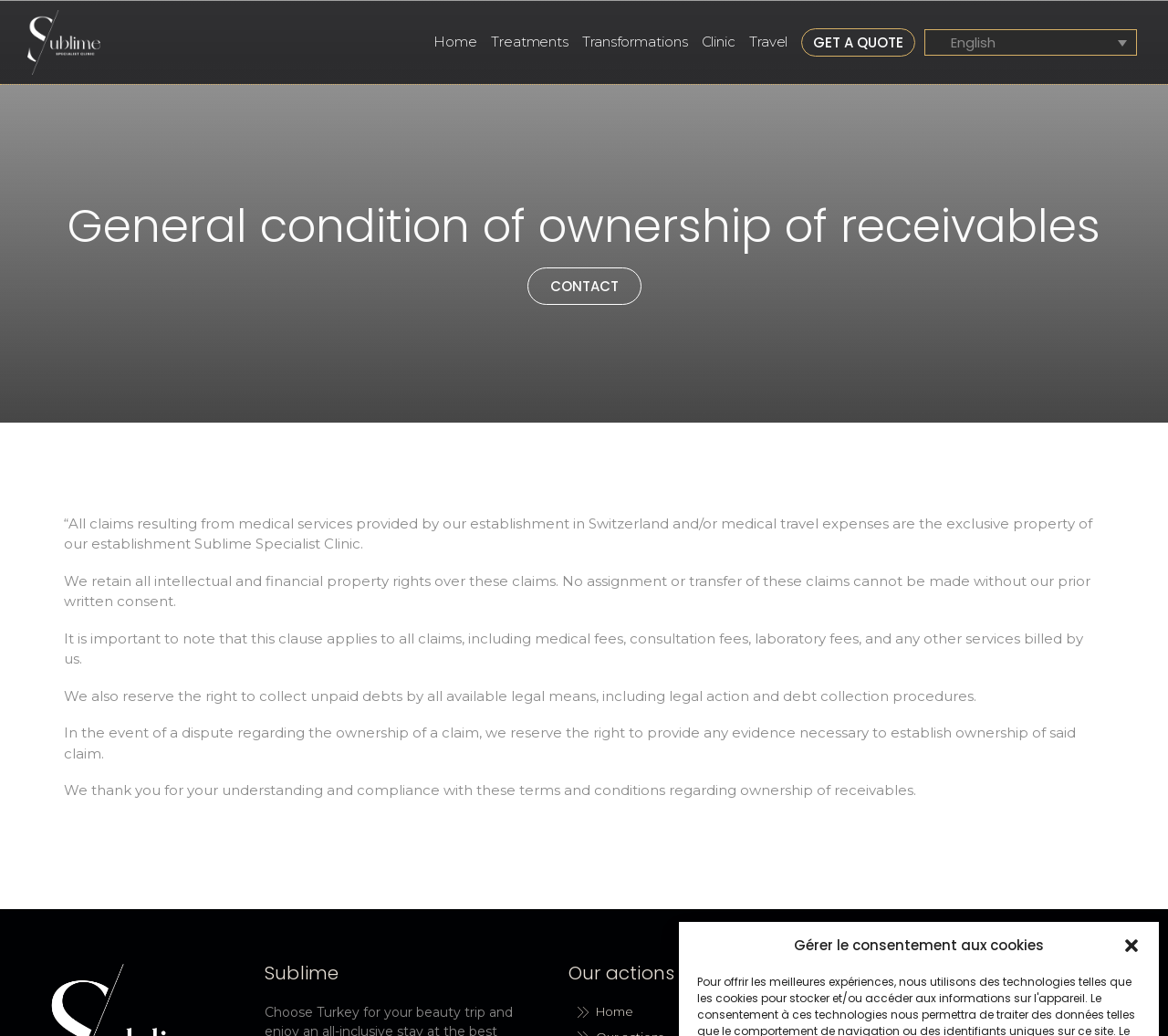Highlight the bounding box coordinates of the element that should be clicked to carry out the following instruction: "Get a quote". The coordinates must be given as four float numbers ranging from 0 to 1, i.e., [left, top, right, bottom].

[0.686, 0.027, 0.784, 0.054]